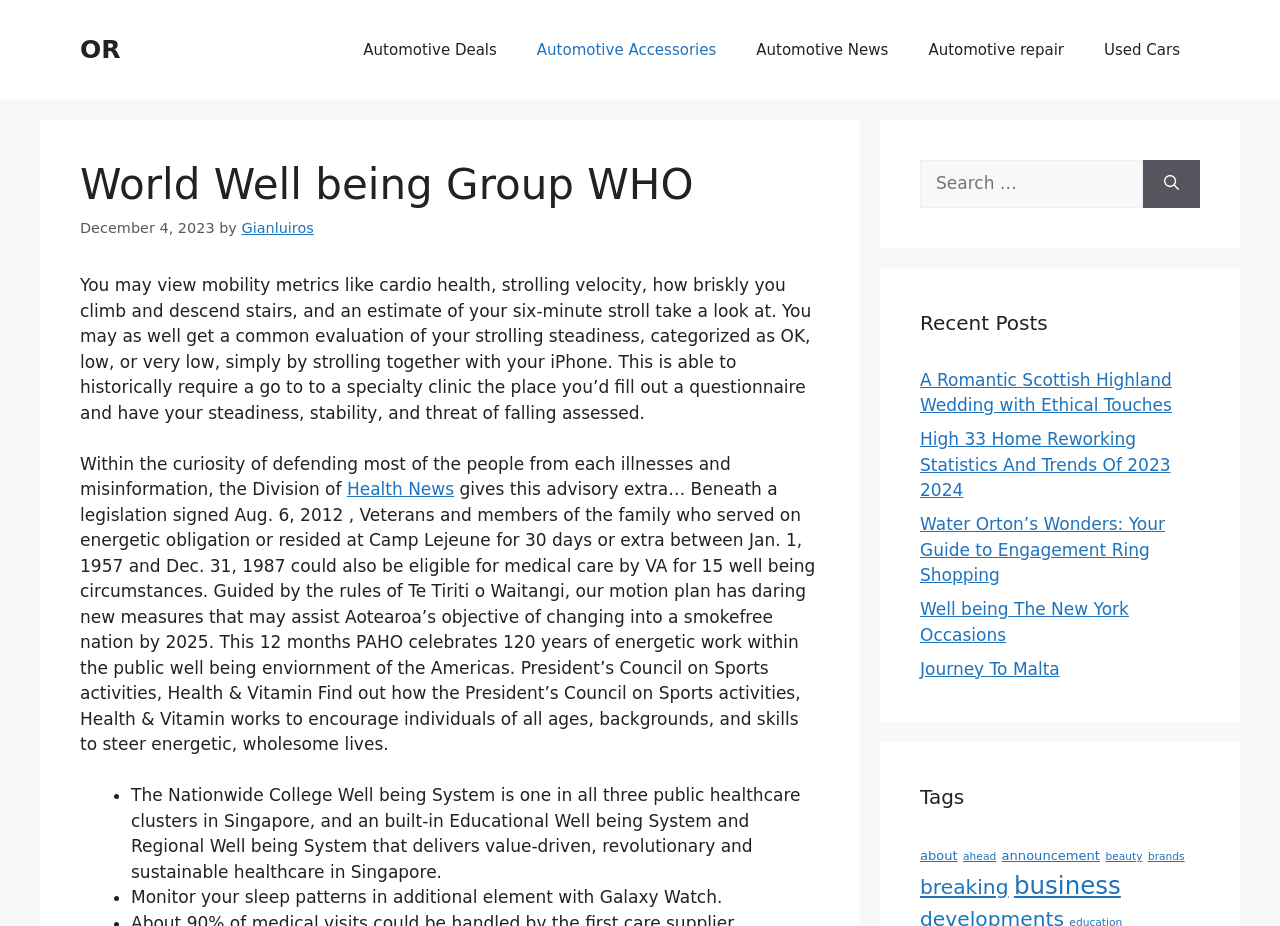Locate and generate the text content of the webpage's heading.

World Well being Group WHO